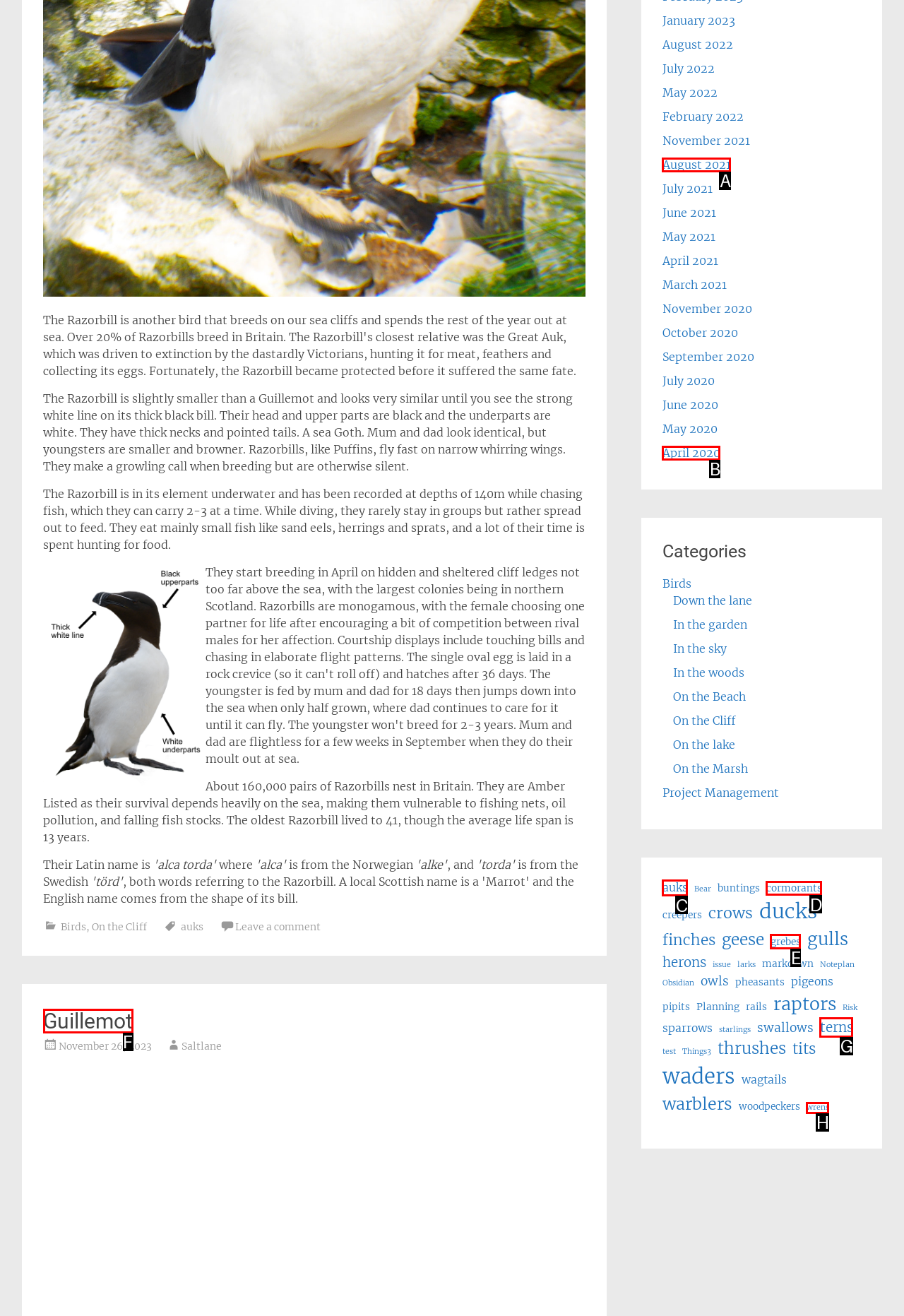For the instruction: Click on the 'Guillemot' link, which HTML element should be clicked?
Respond with the letter of the appropriate option from the choices given.

F